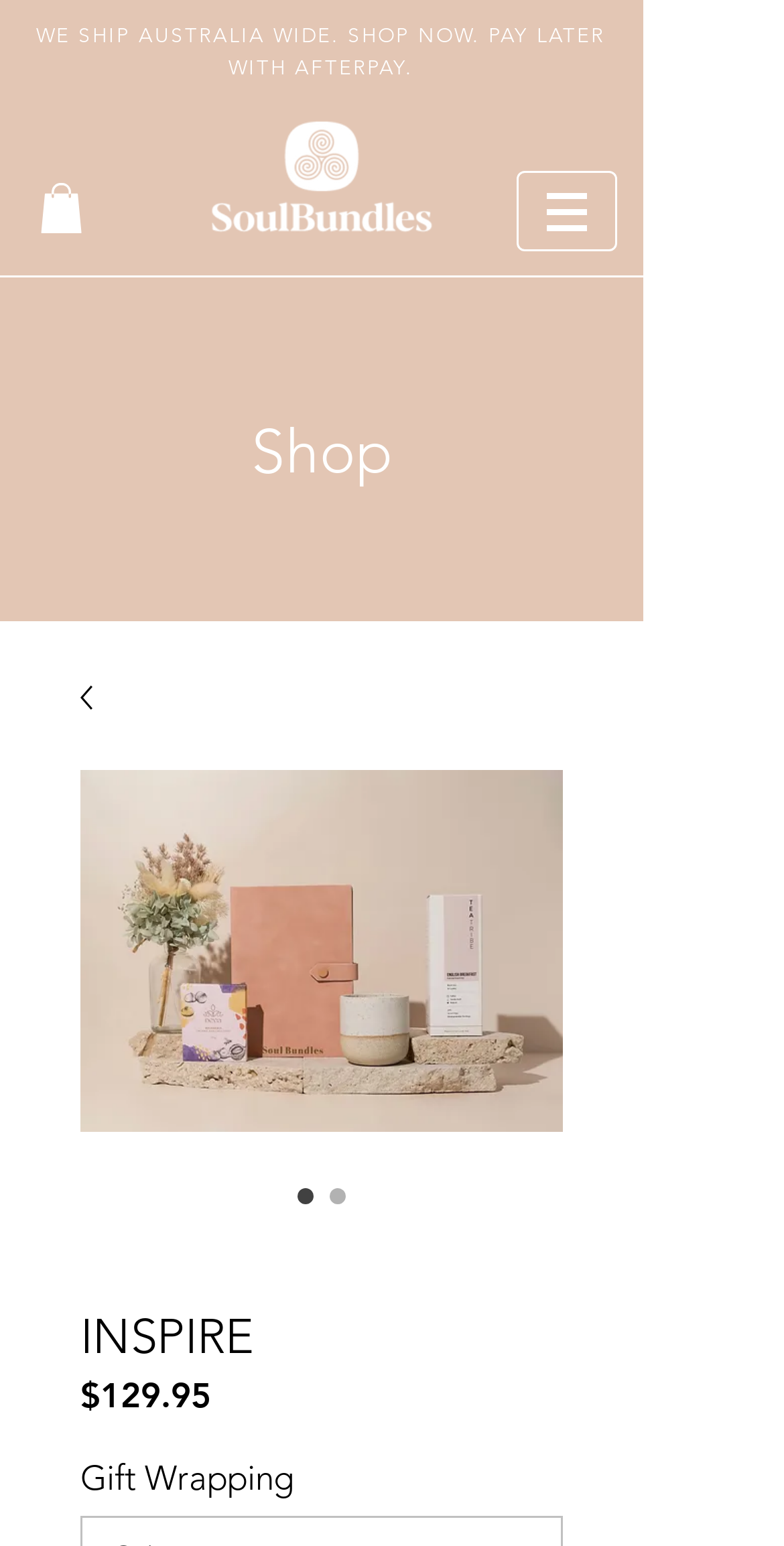What is the theme of the INSPIRE bundle?
Provide a fully detailed and comprehensive answer to the question.

Although not explicitly stated on the webpage, based on the context of the webpage and the name 'INSPIRE', it can be inferred that the theme of the INSPIRE bundle is related to creativity and motivation.